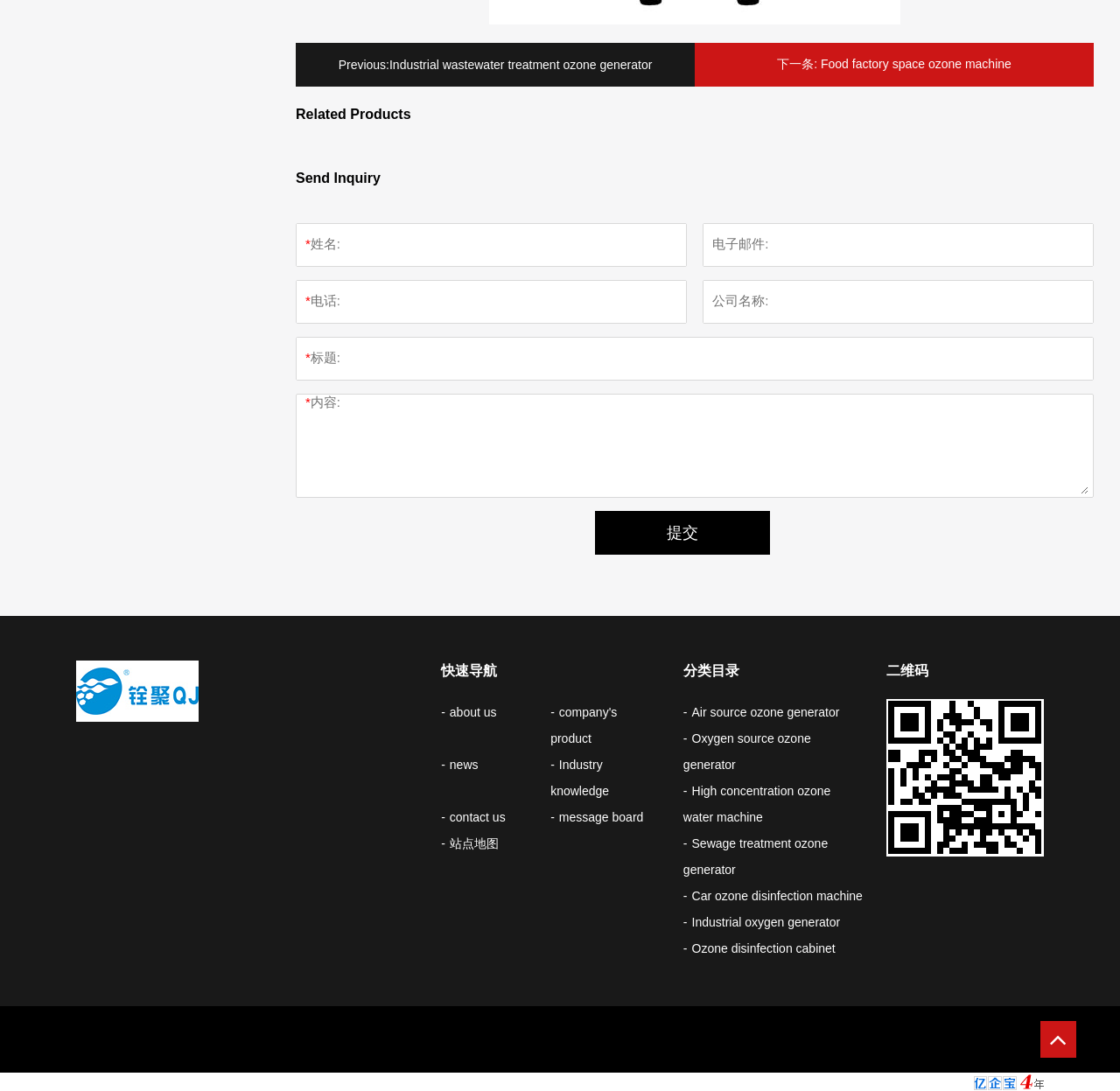What is the purpose of the form?
Answer the question based on the image using a single word or a brief phrase.

To send an inquiry